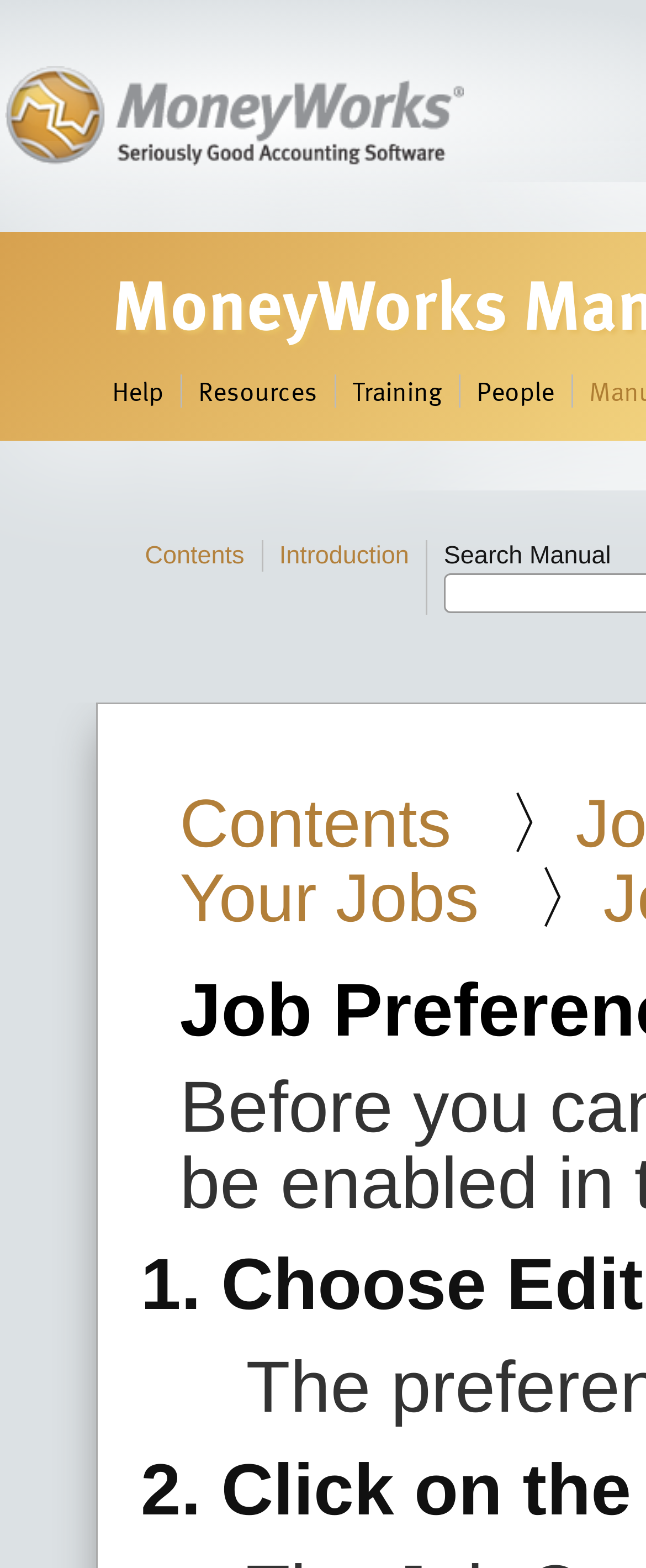How many list markers are there on the page?
From the details in the image, provide a complete and detailed answer to the question.

I looked at the page and found two list markers, '1.' and '2.', which are located near the bottom of the page.